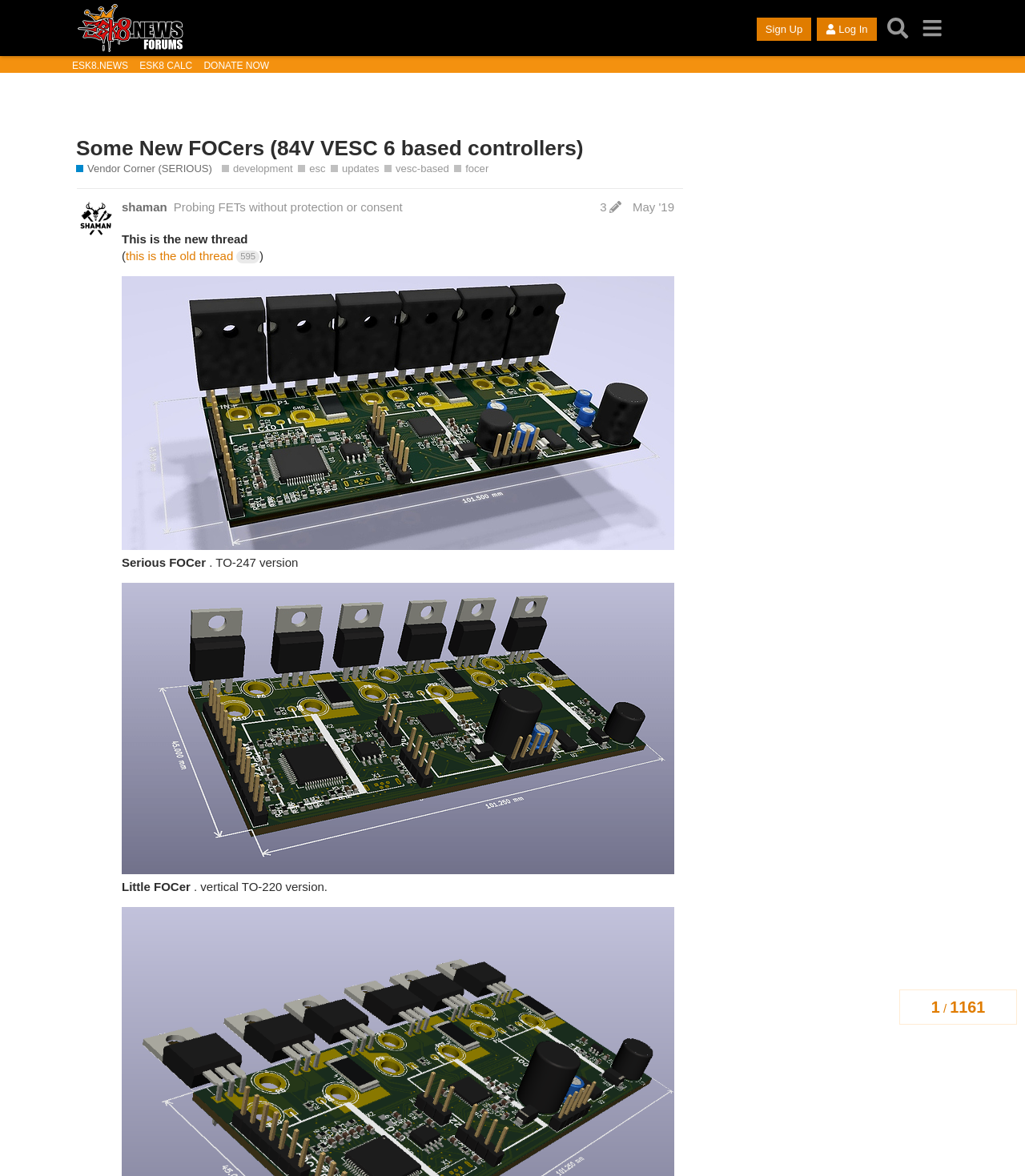Locate the bounding box coordinates of the element to click to perform the following action: 'Visit the 'Vendor Corner (SERIOUS)' page'. The coordinates should be given as four float values between 0 and 1, in the form of [left, top, right, bottom].

[0.074, 0.137, 0.207, 0.15]